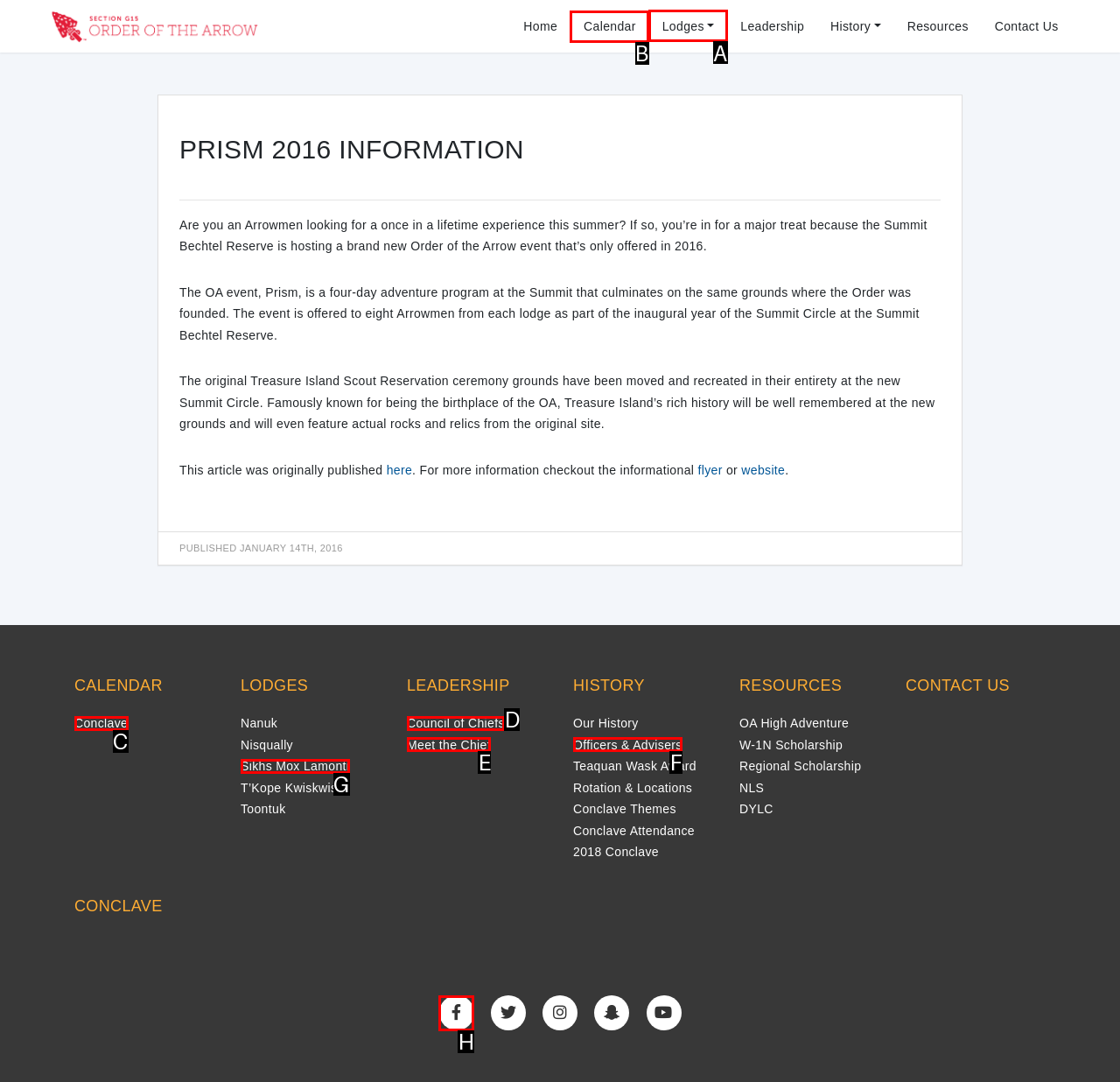Which lettered option should be clicked to achieve the task: View the Calendar? Choose from the given choices.

B